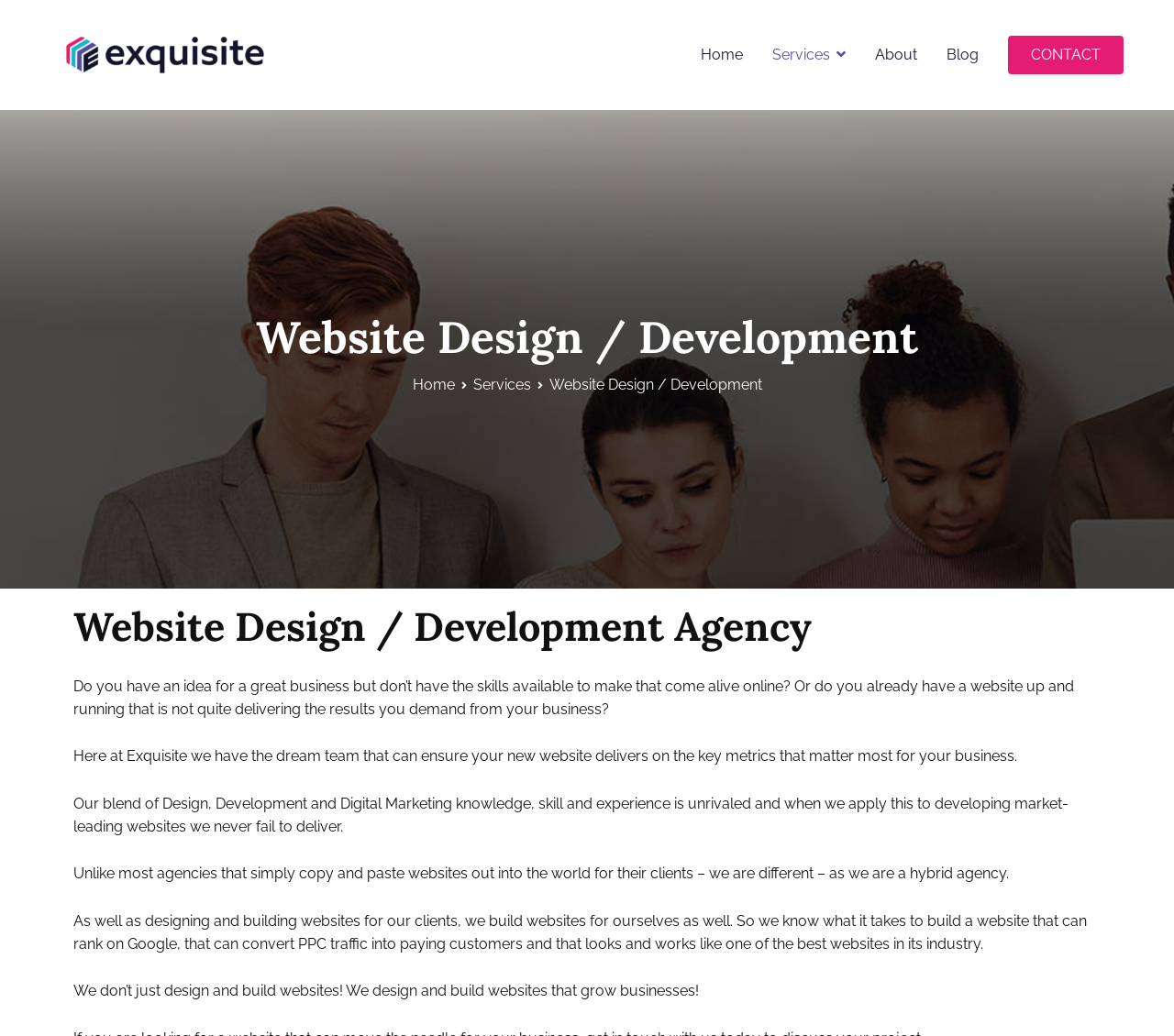Locate the bounding box coordinates of the area where you should click to accomplish the instruction: "Open Accessibility Tools".

None